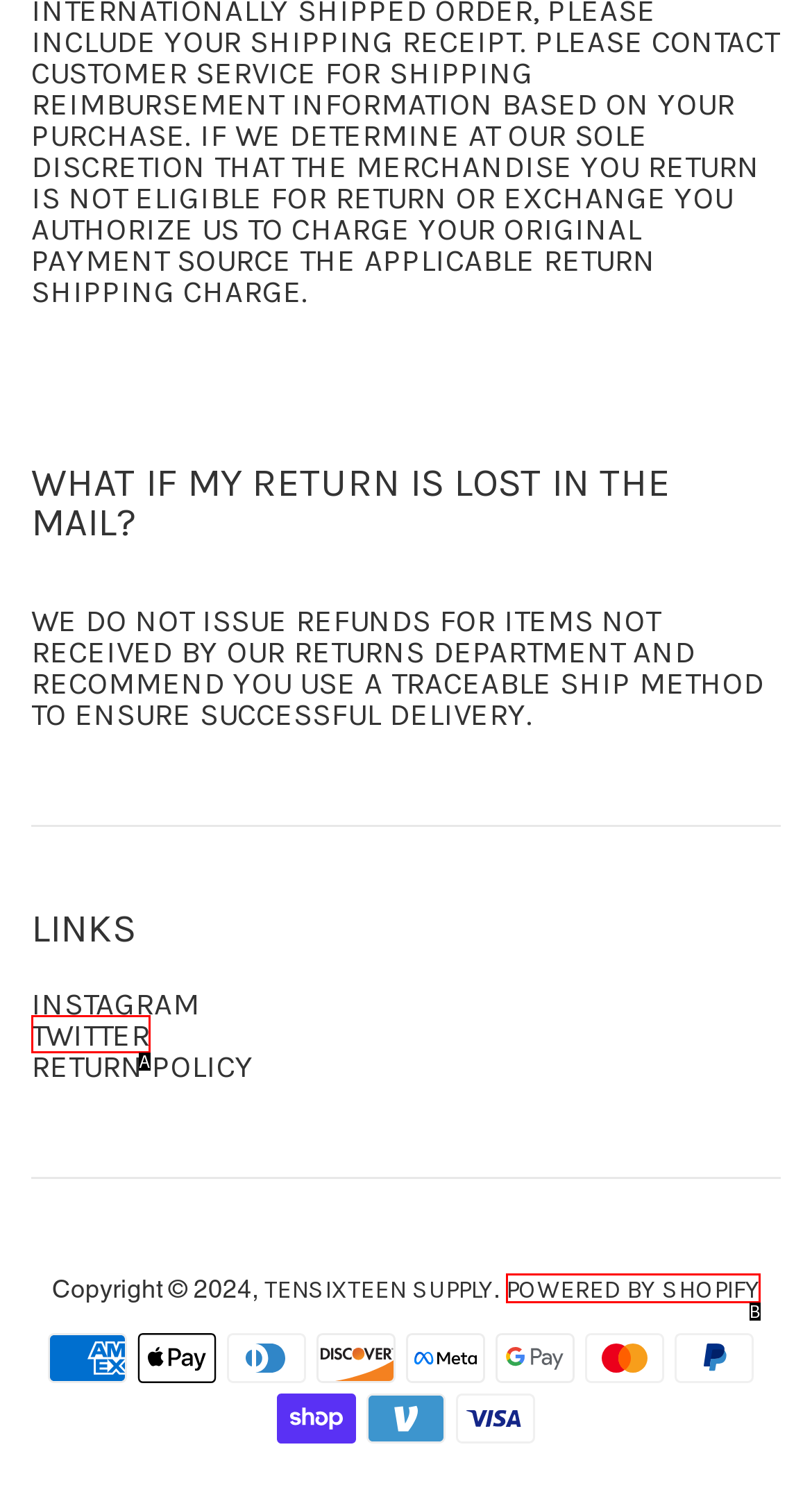Based on the description: Twitter, identify the matching HTML element. Reply with the letter of the correct option directly.

A